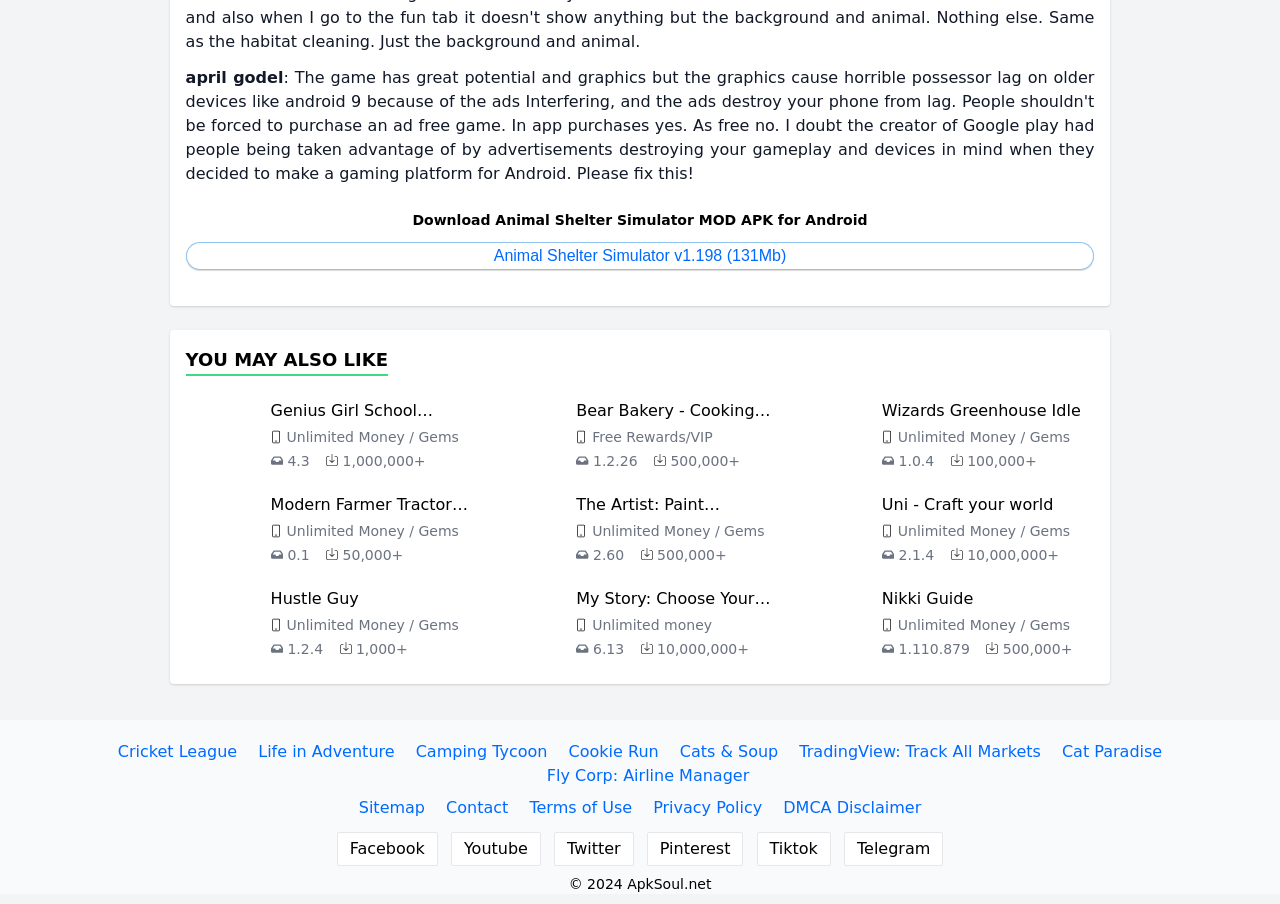Given the element description, predict the bounding box coordinates in the format (top-left x, top-left y, bottom-right x, bottom-right y), using floating point numbers between 0 and 1: Contact

[0.349, 0.882, 0.397, 0.903]